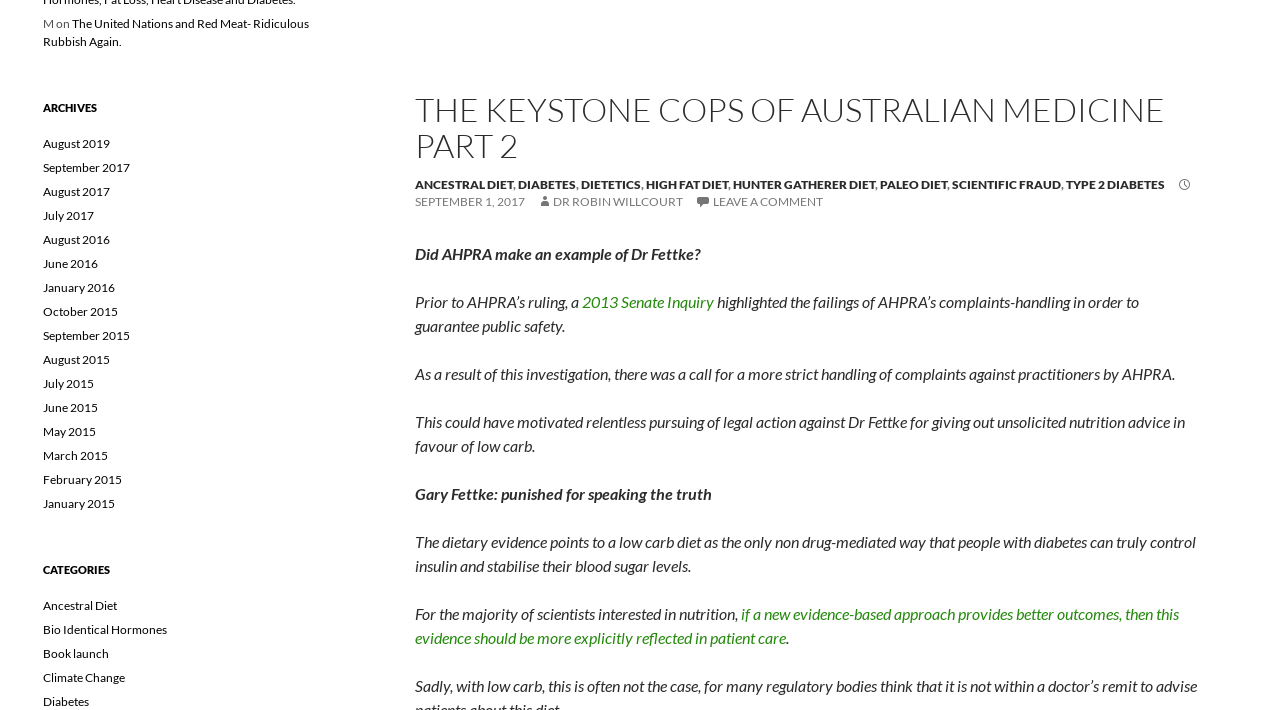Return the bounding box coordinates of the UI element that corresponds to this description: "Bio Identical Hormones". The coordinates must be given as four float numbers in the range of 0 and 1, [left, top, right, bottom].

[0.033, 0.876, 0.13, 0.897]